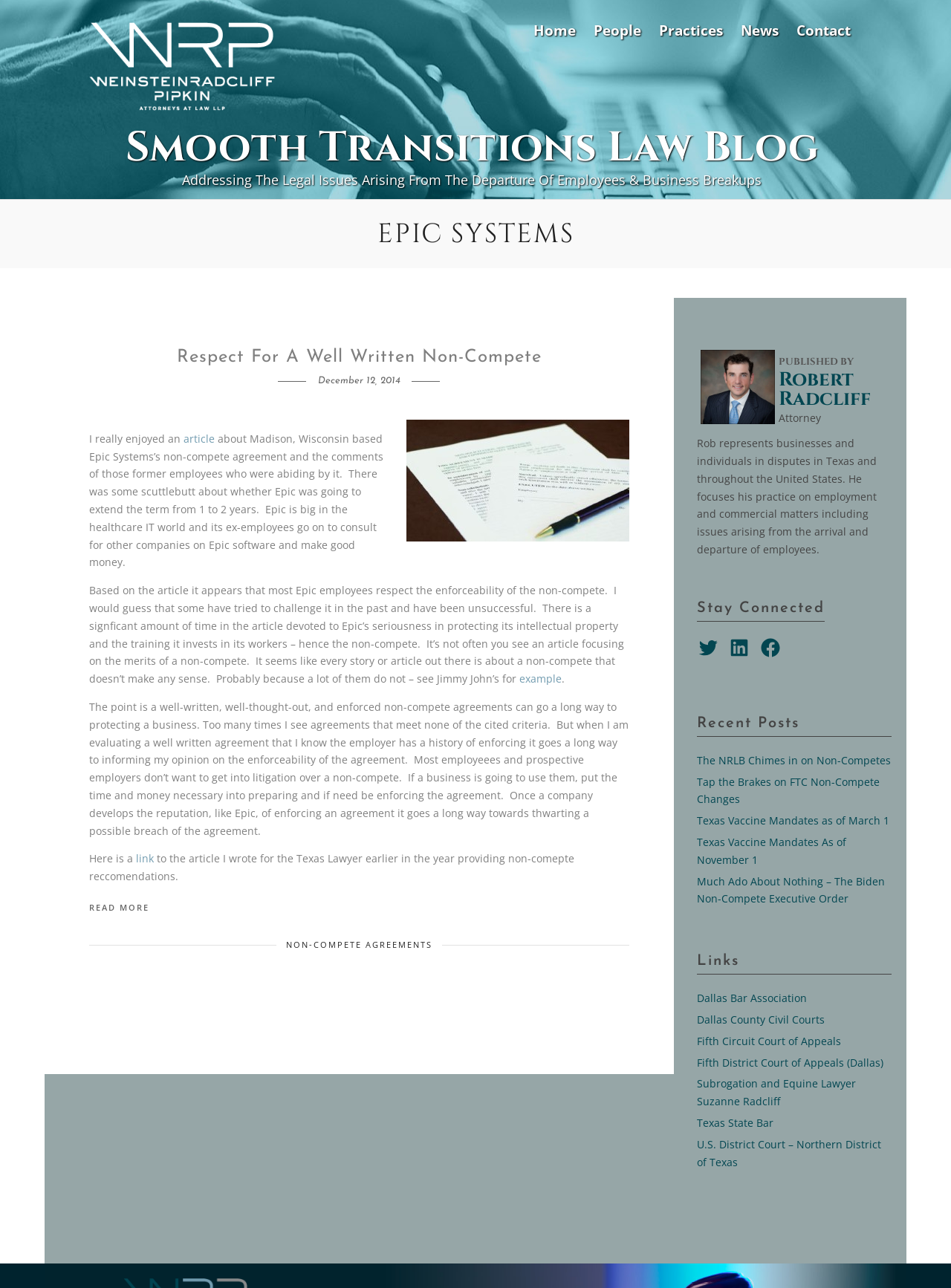Please find the bounding box for the UI element described by: "Fifth Circuit Court of Appeals".

[0.733, 0.803, 0.885, 0.814]